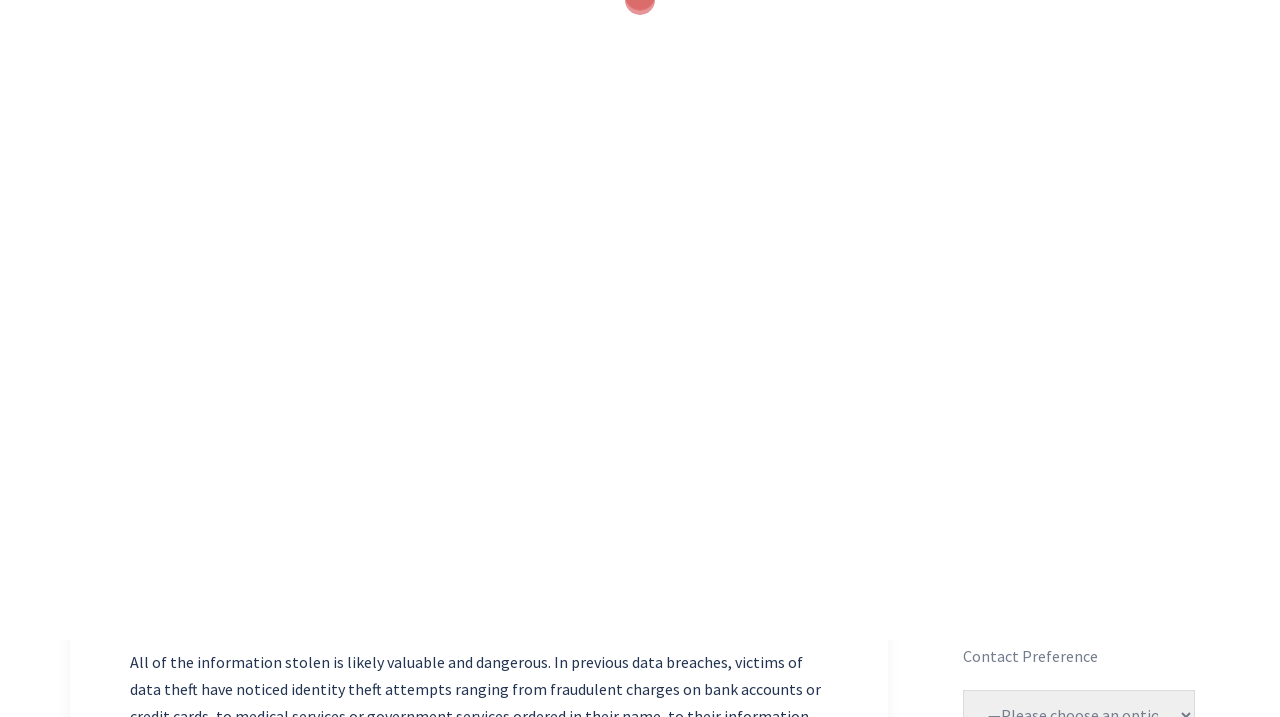Determine the bounding box coordinates of the UI element that matches the following description: "name="your-subject"". The coordinates should be four float numbers between 0 and 1 in the format [left, top, right, bottom].

[0.752, 0.359, 0.934, 0.429]